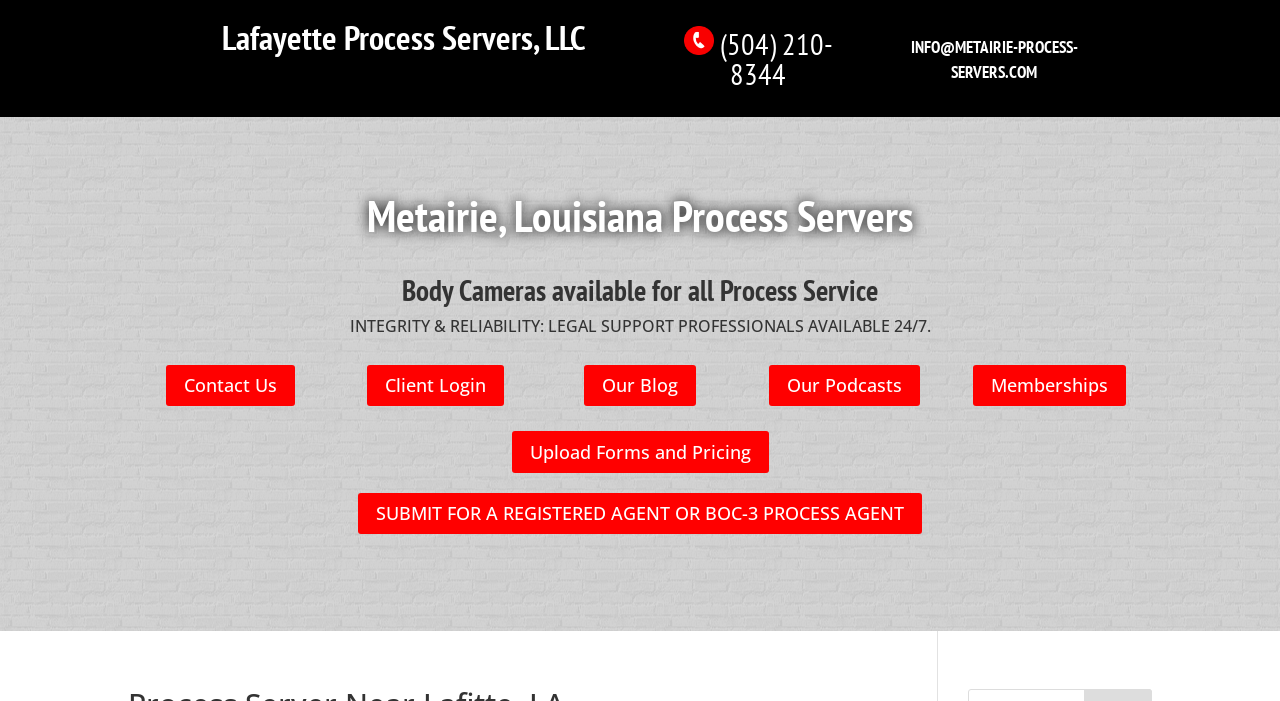Summarize the webpage comprehensively, mentioning all visible components.

The webpage is about Lafayette Process Servers LLC, a company offering process server services near Lafitte, LA. At the top, there is a prominent link to the company's name, "Lafayette Process Servers, LLC", followed by a phone number "(504) 210-8344" and an email address "INFO@METAIRIE-PROCESS-SERVERS.COM". 

Below these contact details, there are two headings: "Metairie, Louisiana Process Servers" and "Body Cameras available for all Process Service". 

Underneath the headings, a statement "INTEGRITY & RELIABILITY: LEGAL SUPPORT PROFESSIONALS AVAILABLE 24/7" is displayed, emphasizing the company's commitment to reliability and availability.

On the left side, there are five links: "Contact Us", "Client Login", "Our Blog", "Our Podcasts", and "Memberships", which provide access to various sections of the website. 

On the right side, there are two more links: "Upload Forms and Pricing" and "SUBMIT FOR A REGISTERED AGENT OR BOC-3 PROCESS AGENT", which seem to be related to the process of submitting forms and pricing information.